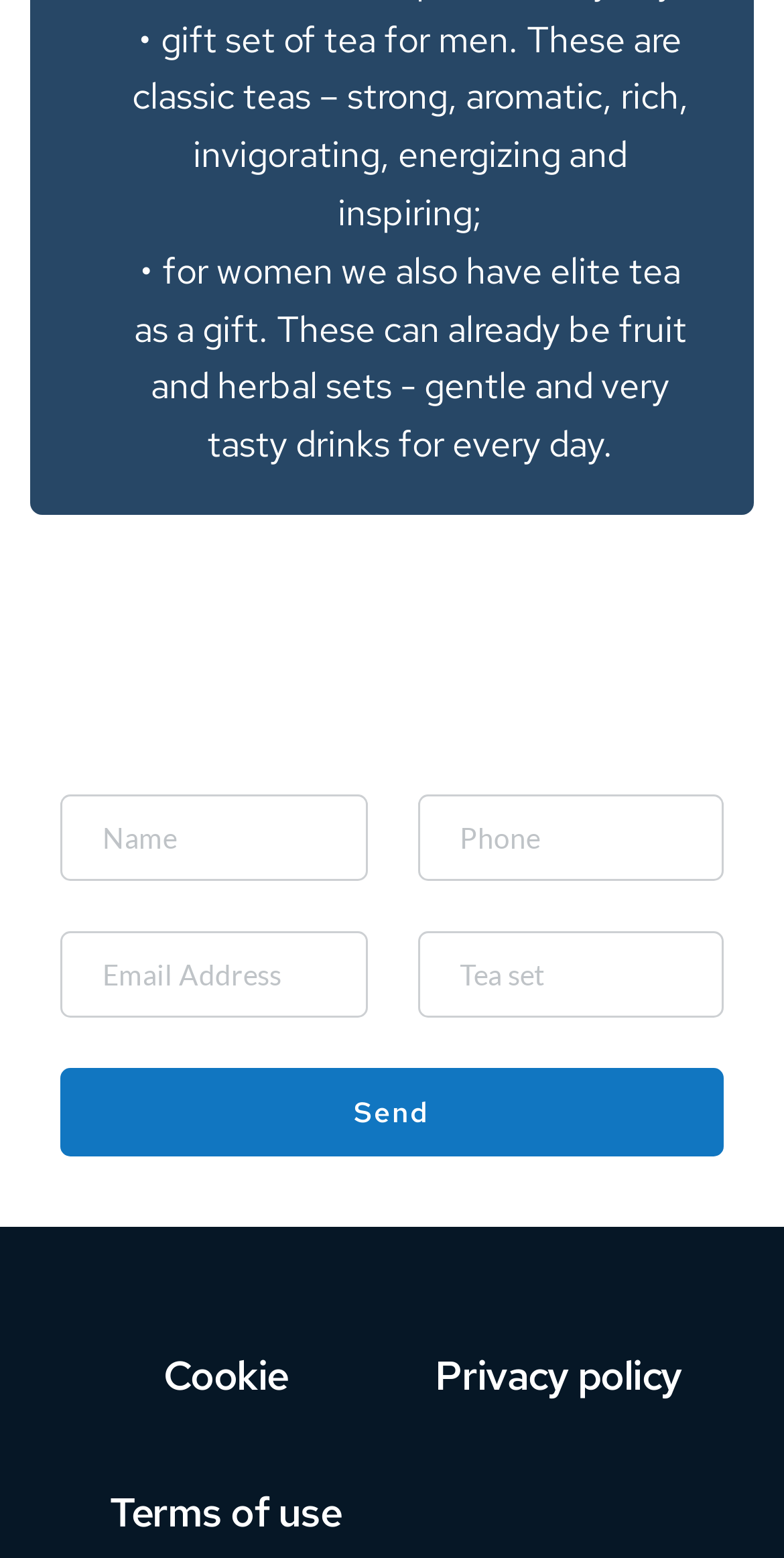Use a single word or phrase to answer the question:
What is the theme of the gift sets?

Tea